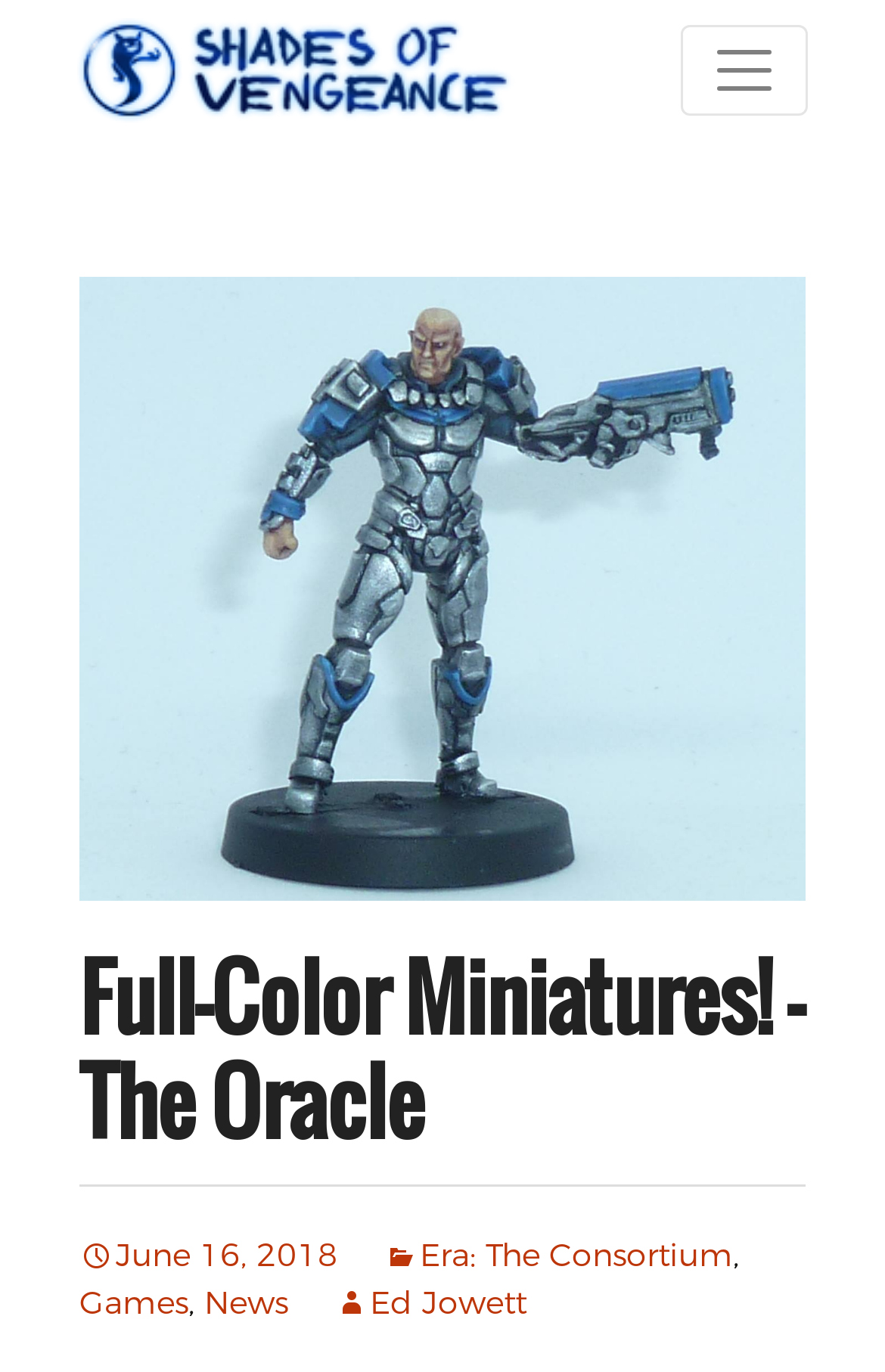Provide the bounding box coordinates of the HTML element this sentence describes: "June 16, 2018". The bounding box coordinates consist of four float numbers between 0 and 1, i.e., [left, top, right, bottom].

[0.09, 0.9, 0.382, 0.93]